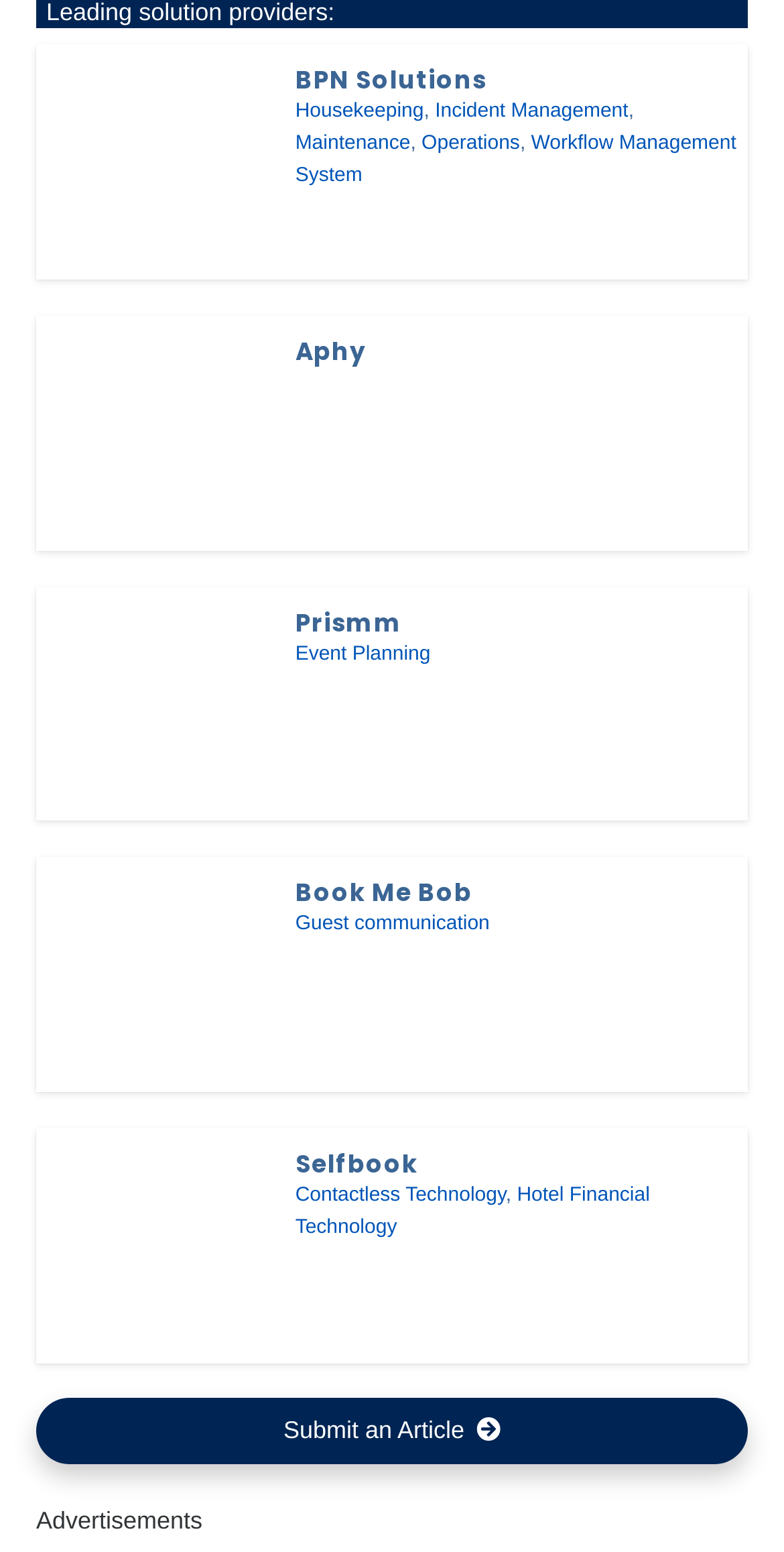Show the bounding box coordinates for the HTML element described as: "Workflow Management System".

[0.377, 0.085, 0.939, 0.12]